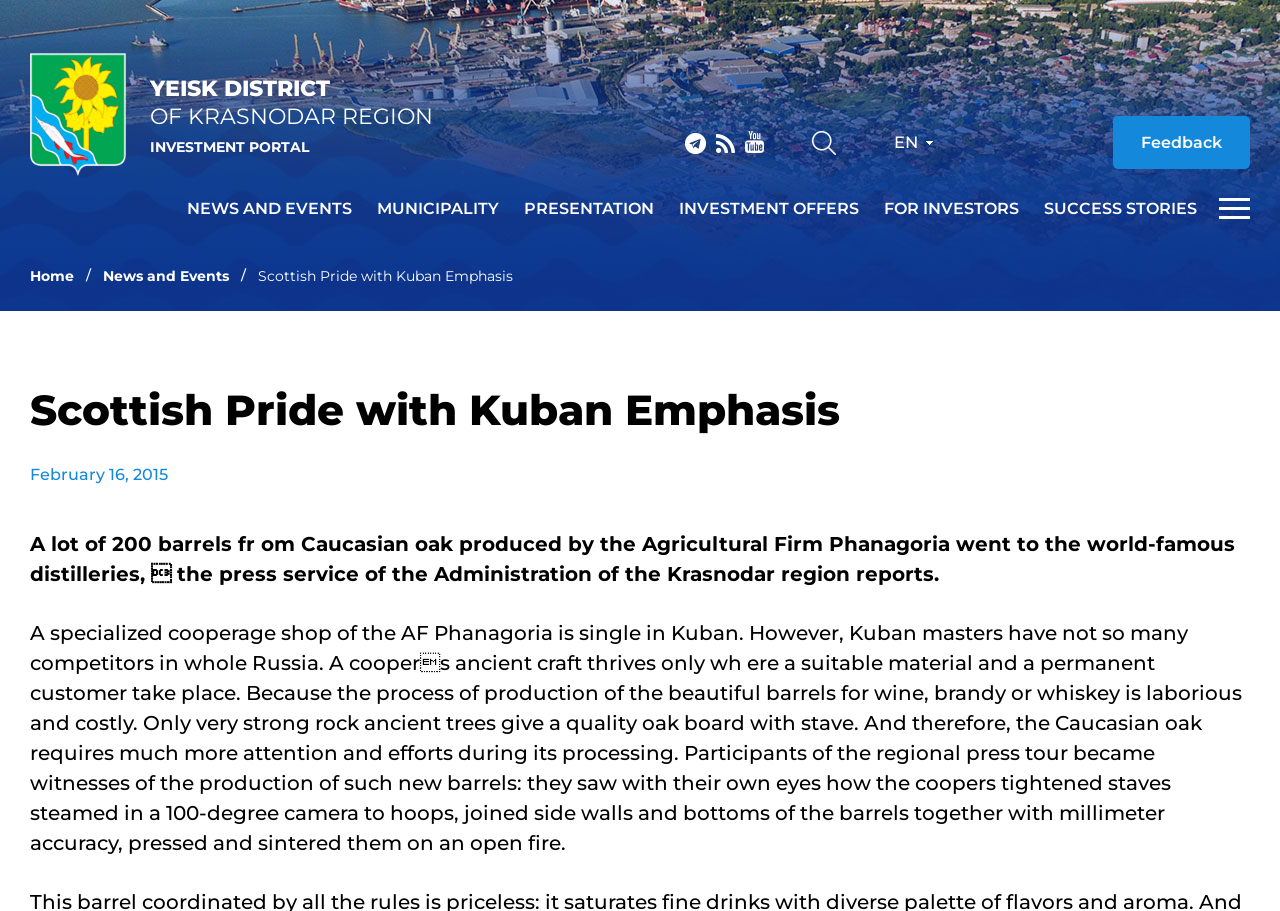Pinpoint the bounding box coordinates of the element to be clicked to execute the instruction: "Visit the 'Home' page".

[0.023, 0.293, 0.08, 0.313]